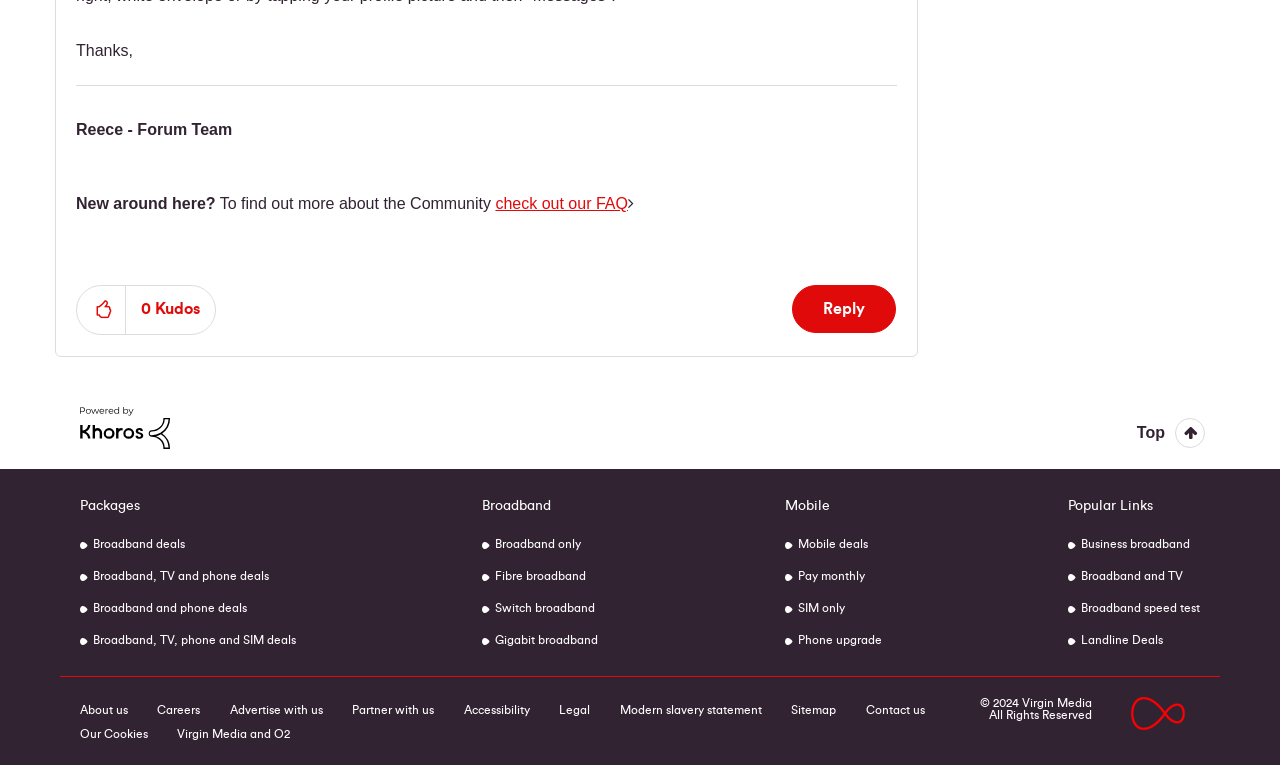Analyze the image and deliver a detailed answer to the question: Who is the forum team member?

The question can be answered by looking at the StaticText element with the text 'Reece - Forum Team' at the top of the webpage, which indicates that Reece is a member of the forum team.